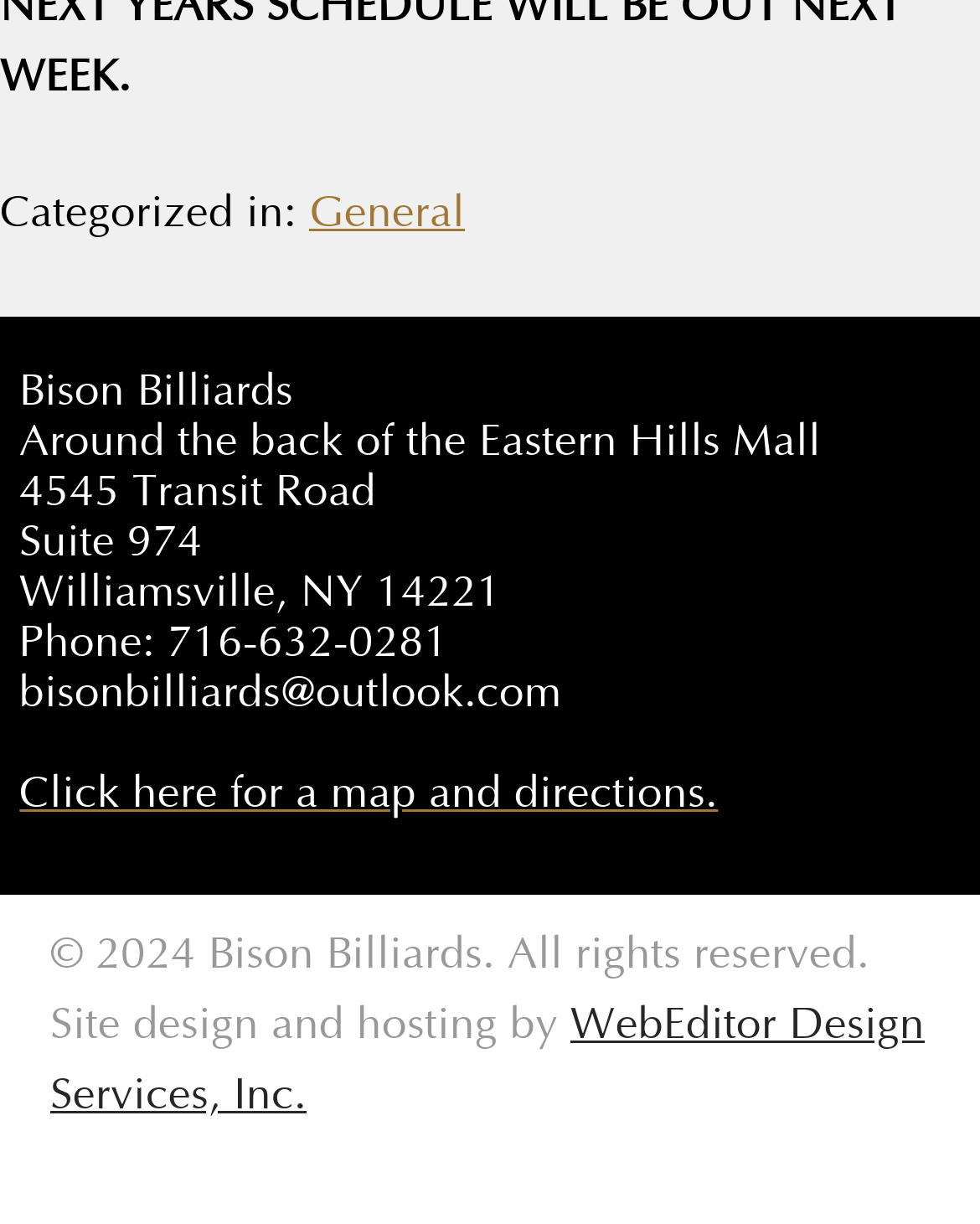Where is the business located?
Based on the screenshot, give a detailed explanation to answer the question.

The business location can be found in the contentinfo section of the webpage, where it is written as a series of static text elements, including 'Around the back of the Eastern Hills Mall', '4545 Transit Road', 'Suite 974', and 'Williamsville, NY 14221'.